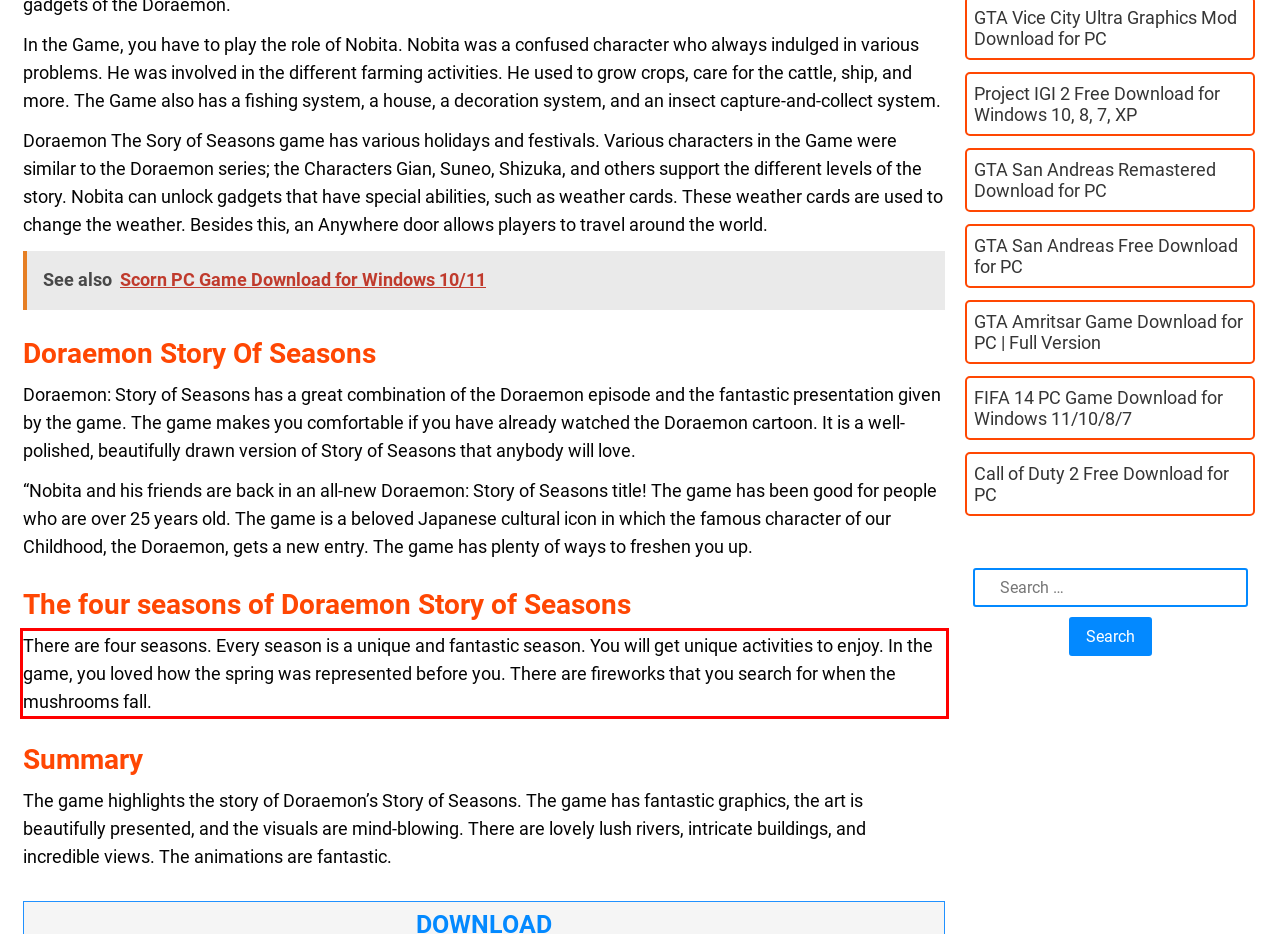Within the screenshot of the webpage, locate the red bounding box and use OCR to identify and provide the text content inside it.

There are four seasons. Every season is a unique and fantastic season. You will get unique activities to enjoy. In the game, you loved how the spring was represented before you. There are fireworks that you search for when the mushrooms fall.